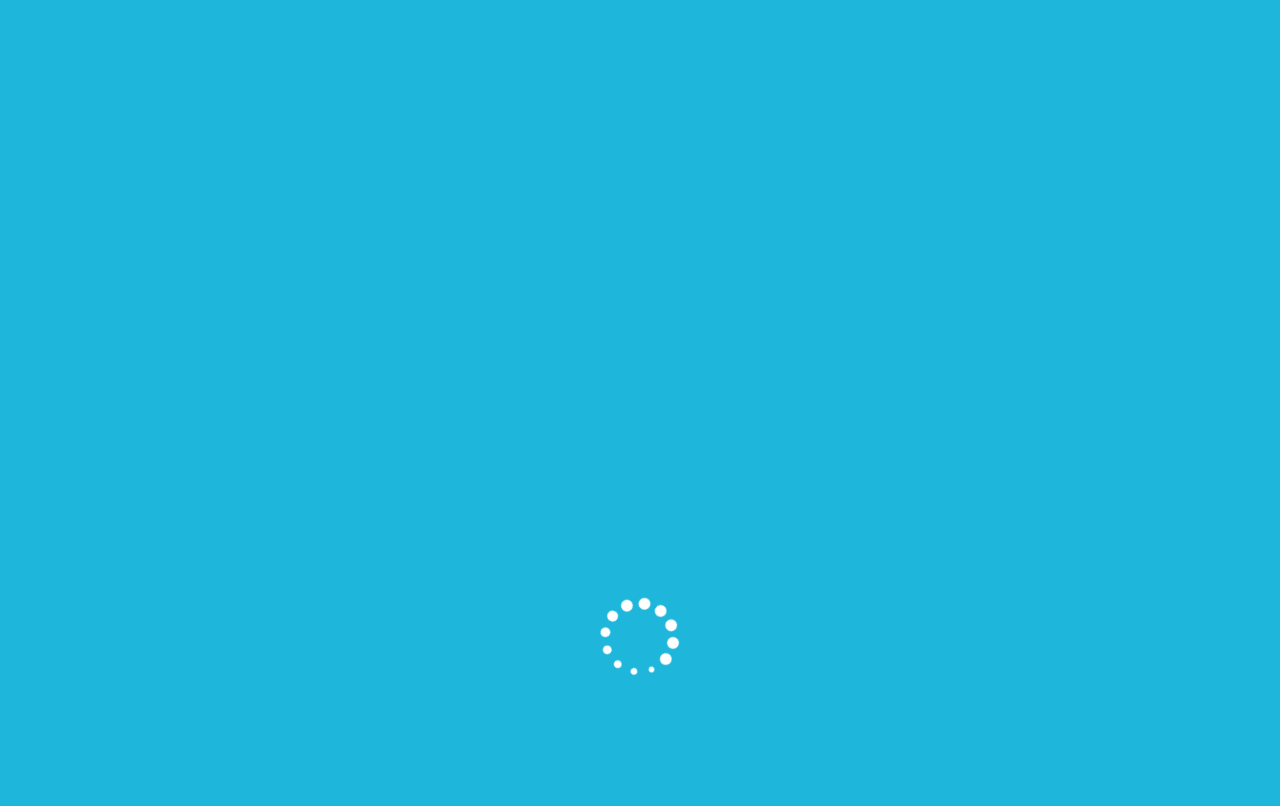Identify the bounding box coordinates of the section to be clicked to complete the task described by the following instruction: "Contact us". The coordinates should be four float numbers between 0 and 1, formatted as [left, top, right, bottom].

[0.694, 0.041, 0.734, 0.094]